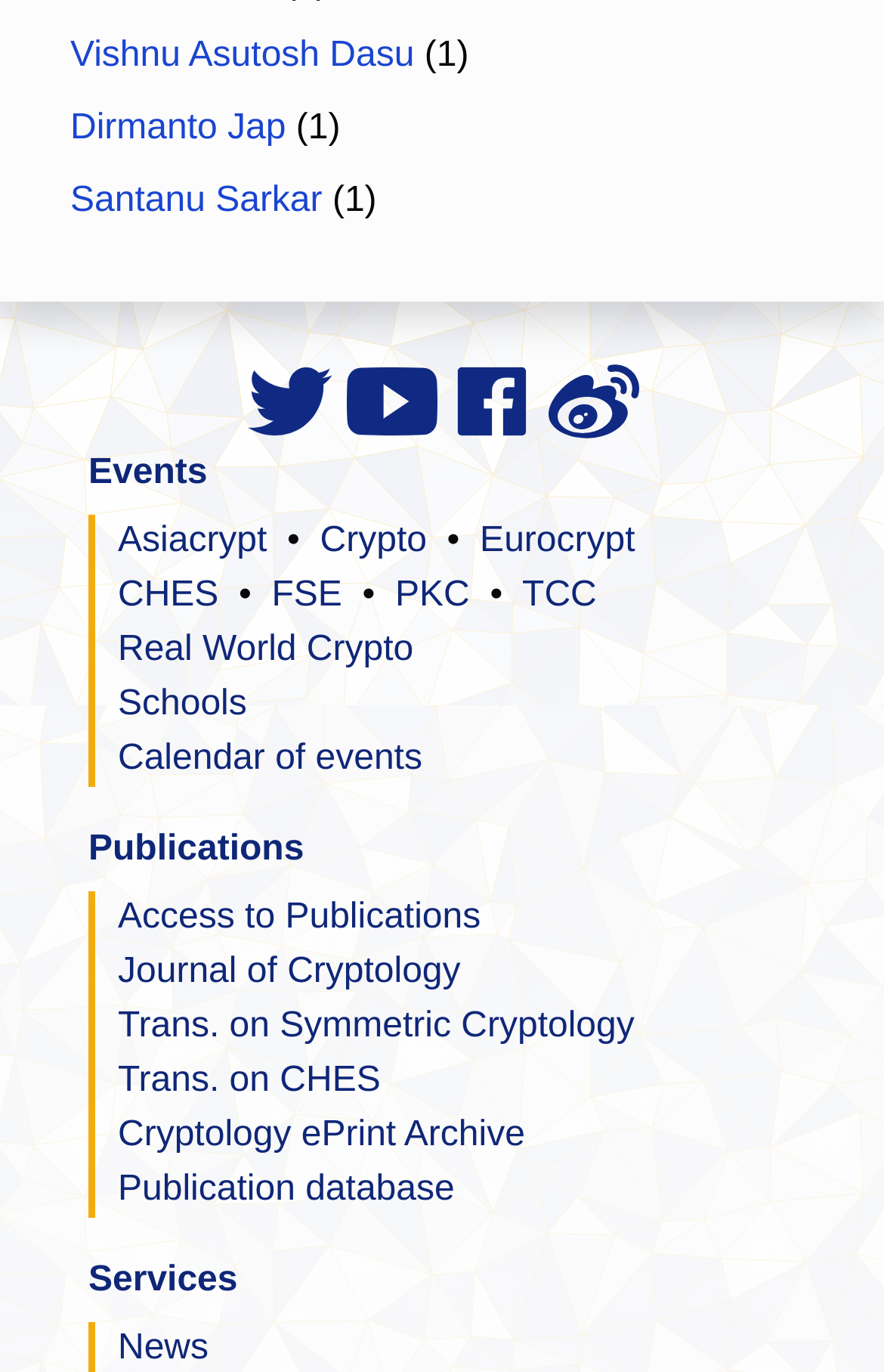Provide a brief response using a word or short phrase to this question:
What is the name of the first event listed?

Asiacrypt